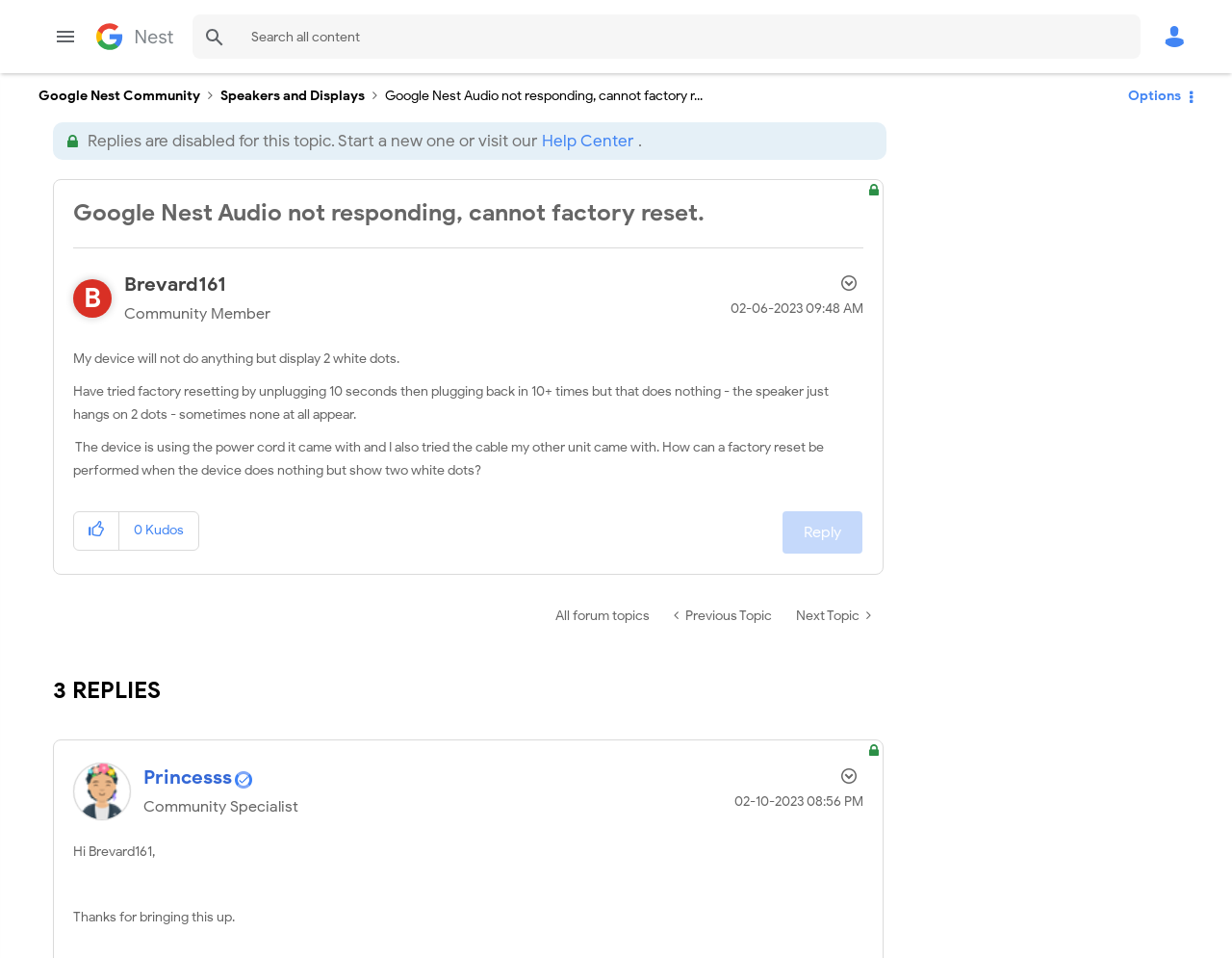Pinpoint the bounding box coordinates of the clickable area necessary to execute the following instruction: "Give kudos to this post". The coordinates should be given as four float numbers between 0 and 1, namely [left, top, right, bottom].

[0.06, 0.535, 0.097, 0.574]